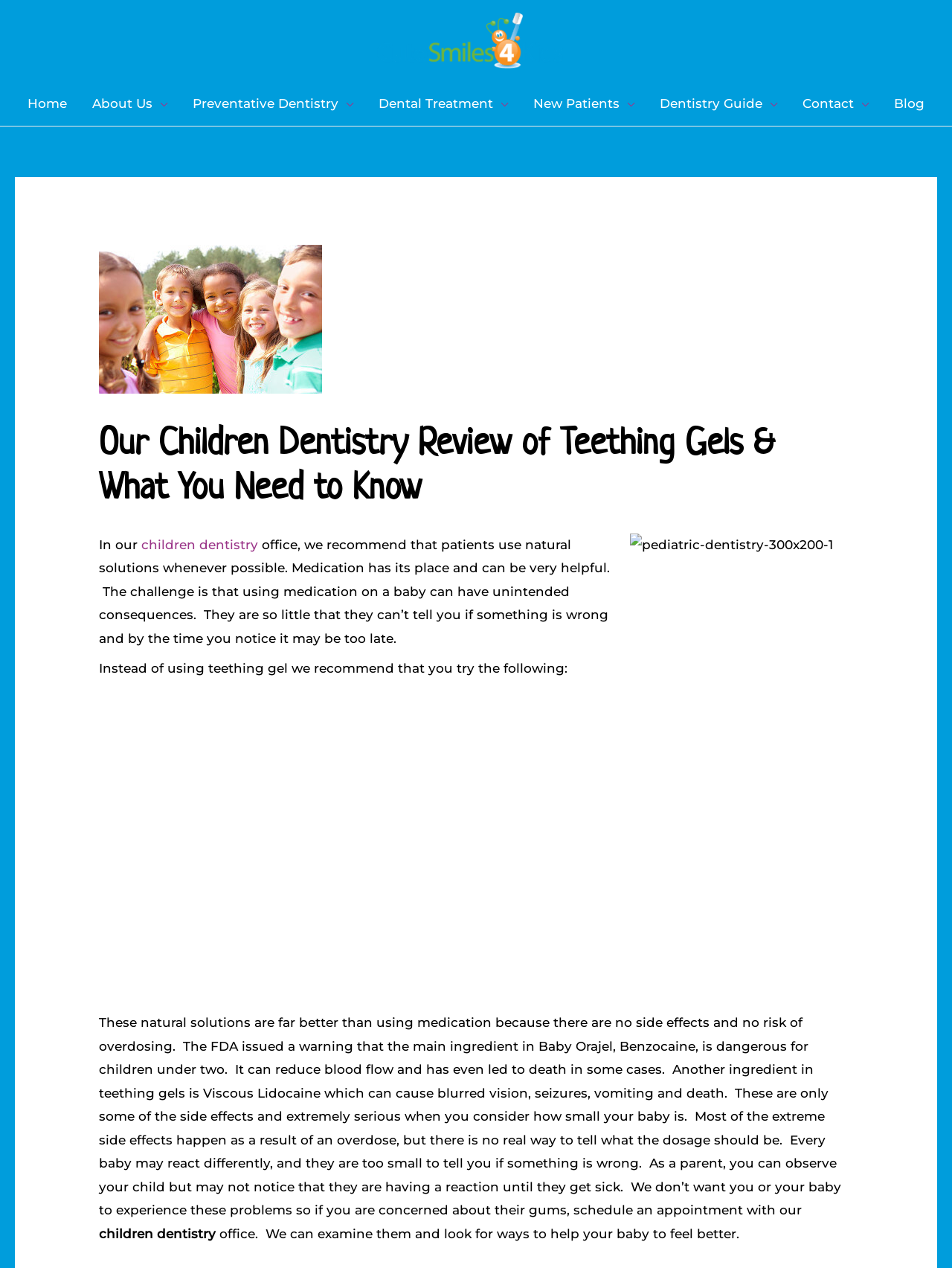Please identify the bounding box coordinates of where to click in order to follow the instruction: "Click the 'Contact' link".

[0.83, 0.064, 0.926, 0.099]